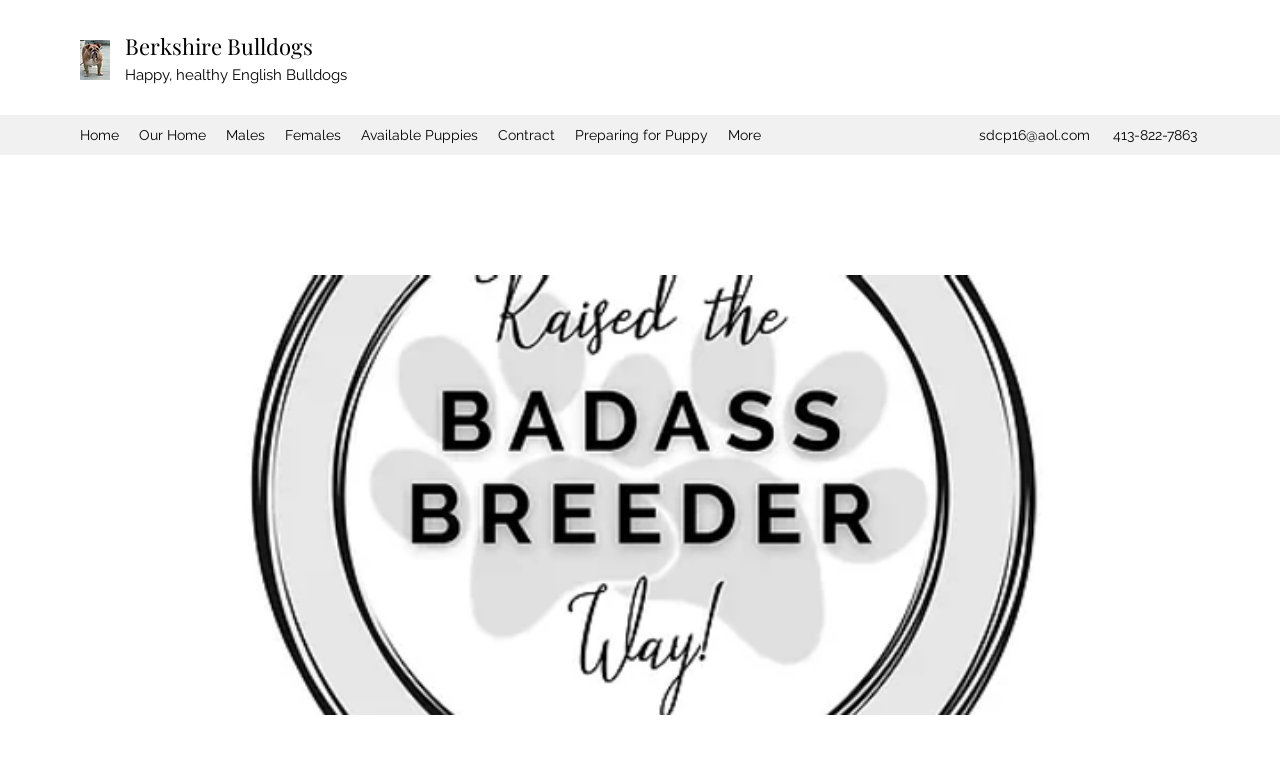Given the description of the UI element: "Preparing for Puppy", predict the bounding box coordinates in the form of [left, top, right, bottom], with each value being a float between 0 and 1.

[0.441, 0.157, 0.561, 0.196]